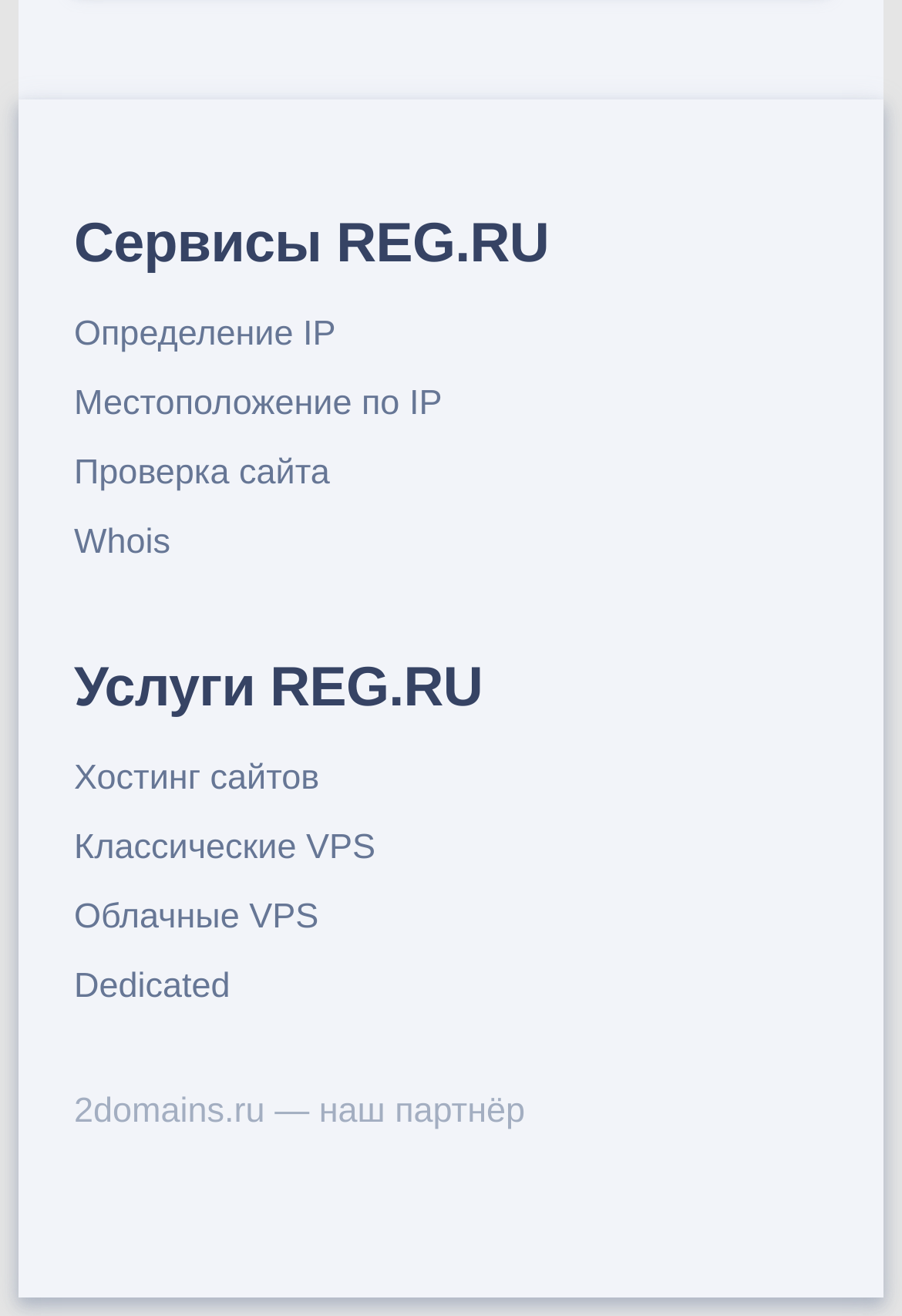Please give the bounding box coordinates of the area that should be clicked to fulfill the following instruction: "View Whois information". The coordinates should be in the format of four float numbers from 0 to 1, i.e., [left, top, right, bottom].

[0.082, 0.392, 0.918, 0.434]